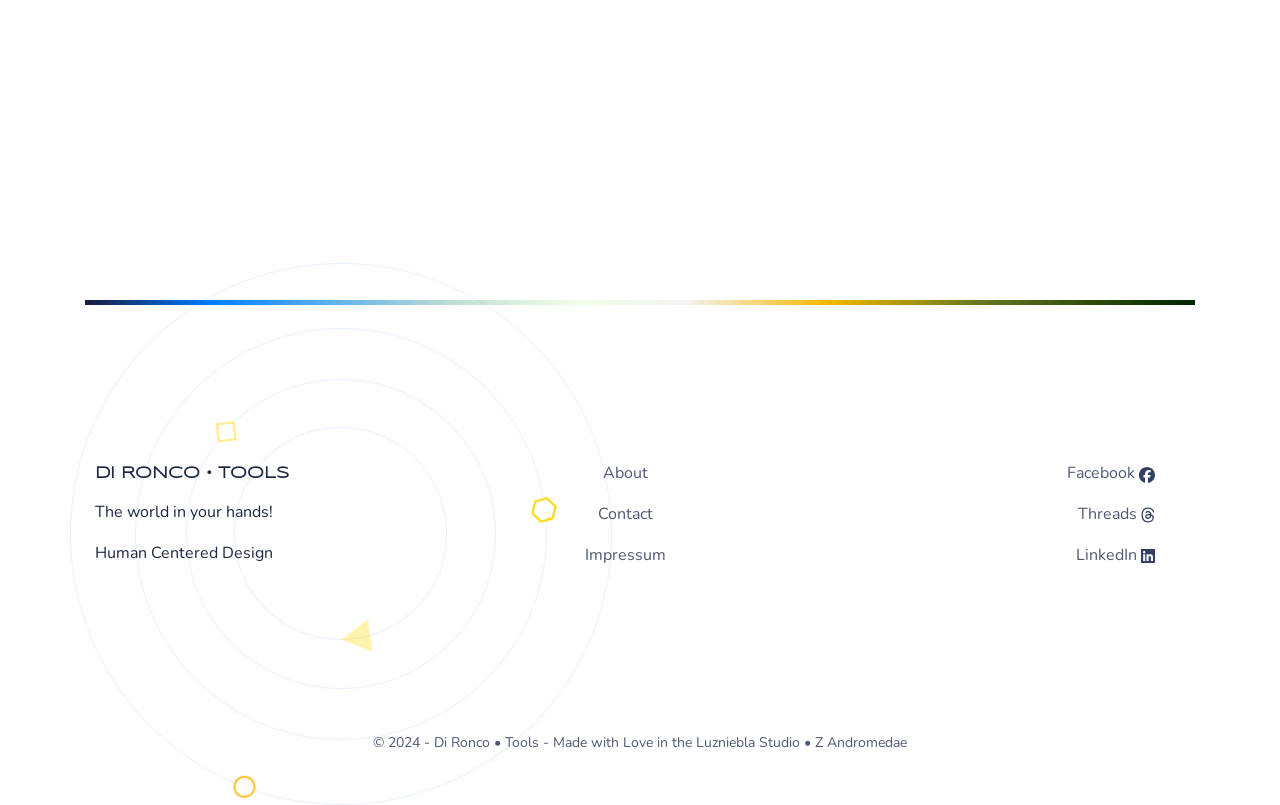Please identify the bounding box coordinates of where to click in order to follow the instruction: "Check Impressum".

[0.457, 0.676, 0.52, 0.703]